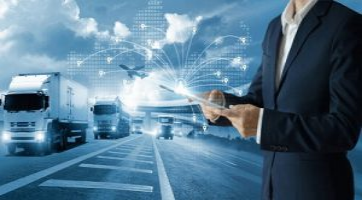What is visible in the foreground?
Please give a detailed and elaborate answer to the question based on the image.

The image has a modern logistics backdrop, and in the foreground, a significant part of the image is occupied by an expansive highway, which is lined with trucks, emphasizing the importance of transportation in the logistics industry.